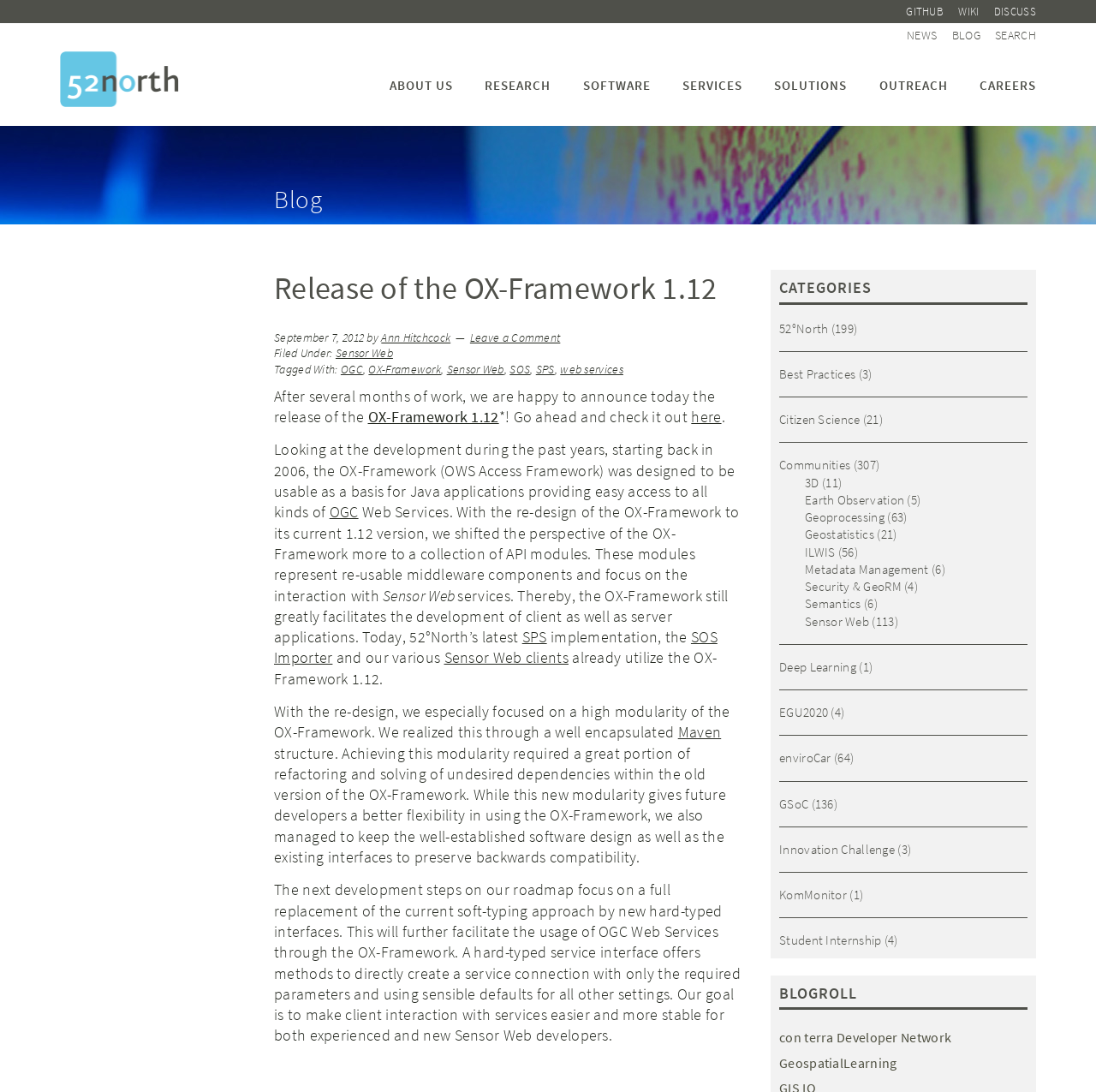Identify the bounding box of the UI element described as follows: "con terra Developer Network". Provide the coordinates as four float numbers in the range of 0 to 1 [left, top, right, bottom].

[0.711, 0.942, 0.868, 0.958]